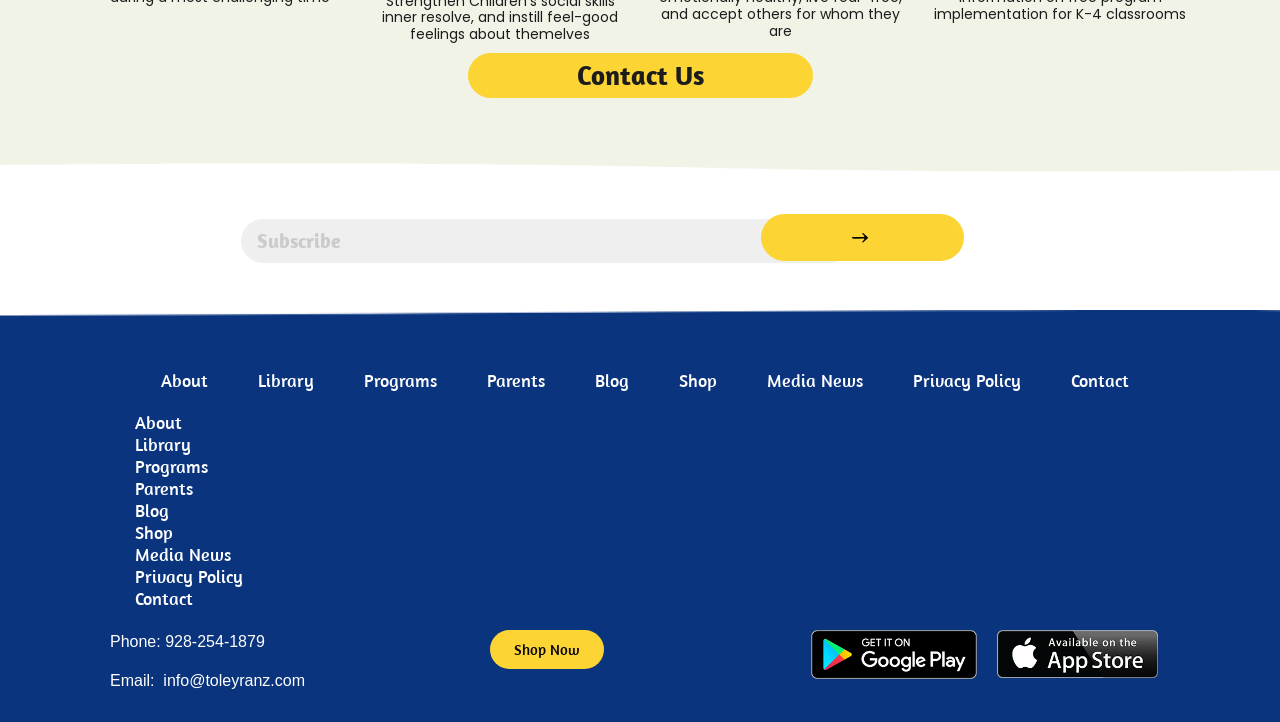Determine the bounding box coordinates for the UI element described. Format the coordinates as (top-left x, top-left y, bottom-right x, bottom-right y) and ensure all values are between 0 and 1. Element description: info@toleyranz.com

[0.128, 0.93, 0.238, 0.954]